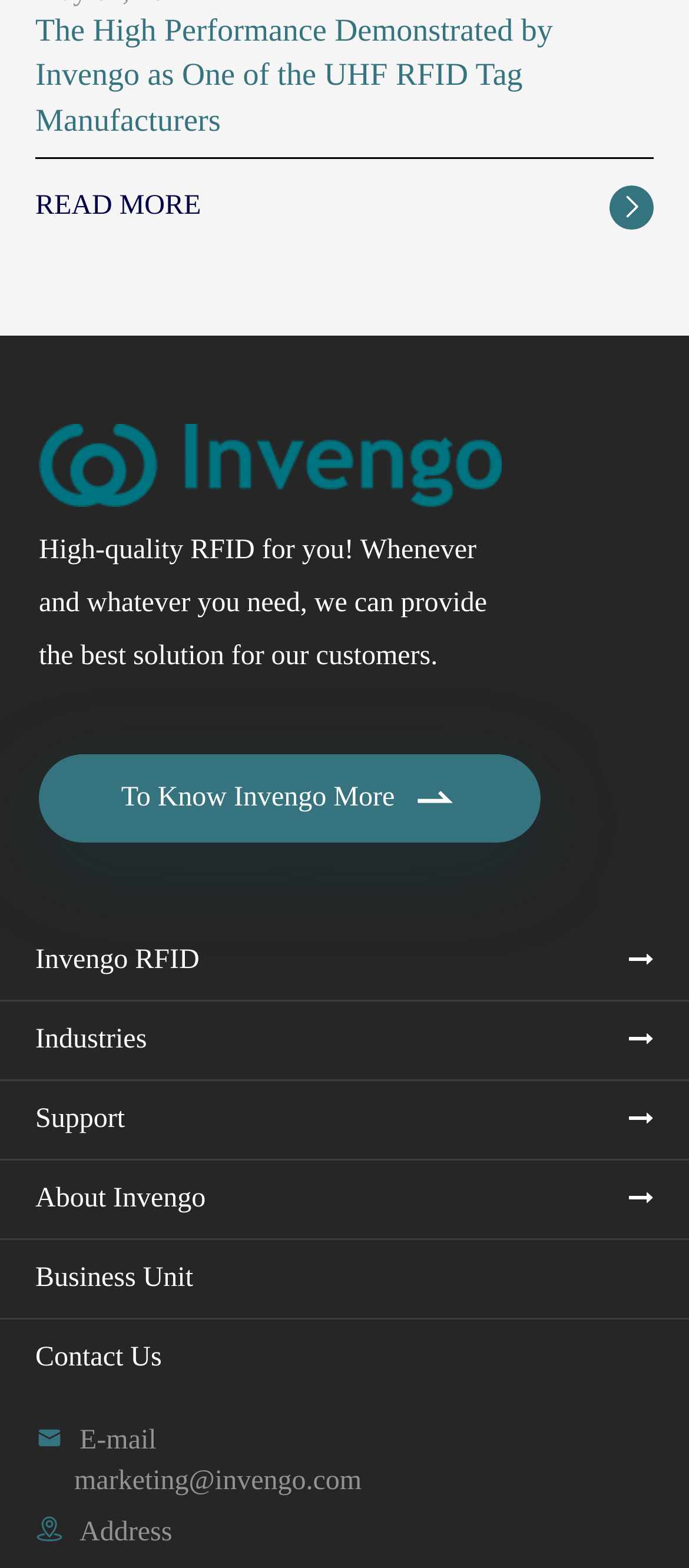Given the description of a UI element: "To Know Invengo More ", identify the bounding box coordinates of the matching element in the webpage screenshot.

[0.056, 0.481, 0.785, 0.537]